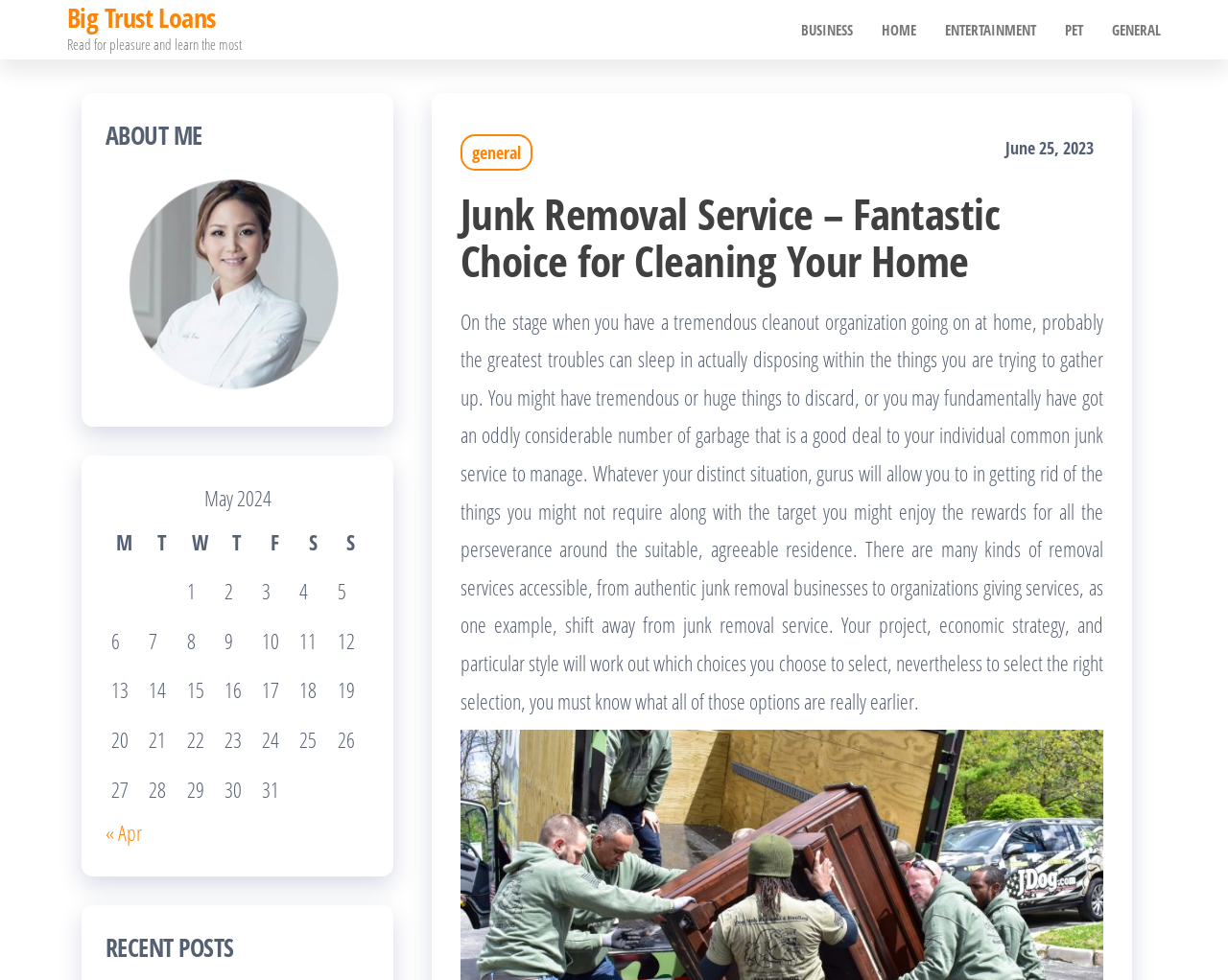Give the bounding box coordinates for the element described as: "« Apr".

[0.086, 0.835, 0.116, 0.864]